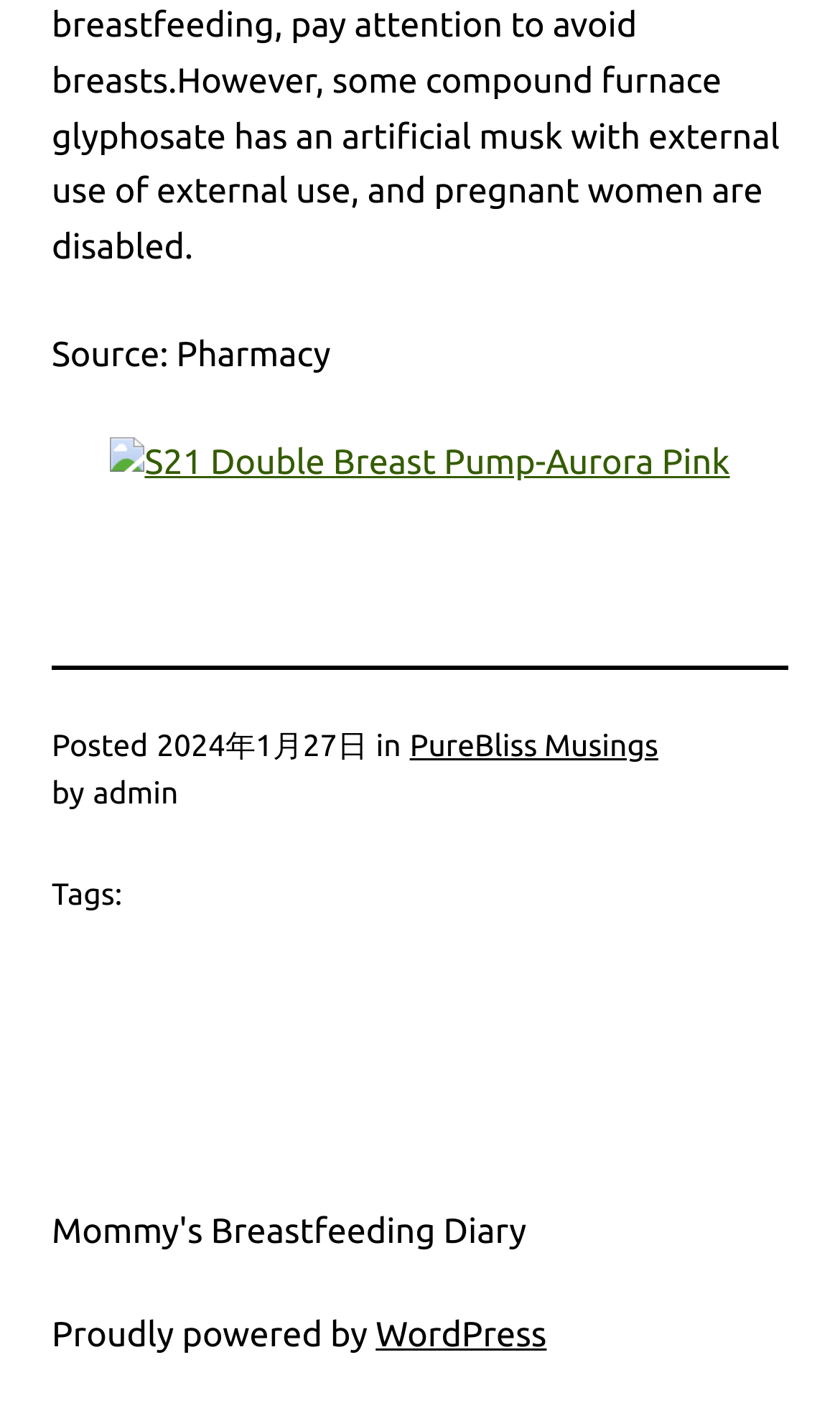Answer the question in one word or a short phrase:
What is the name of the blog?

Mommy's Breastfeeding Diary